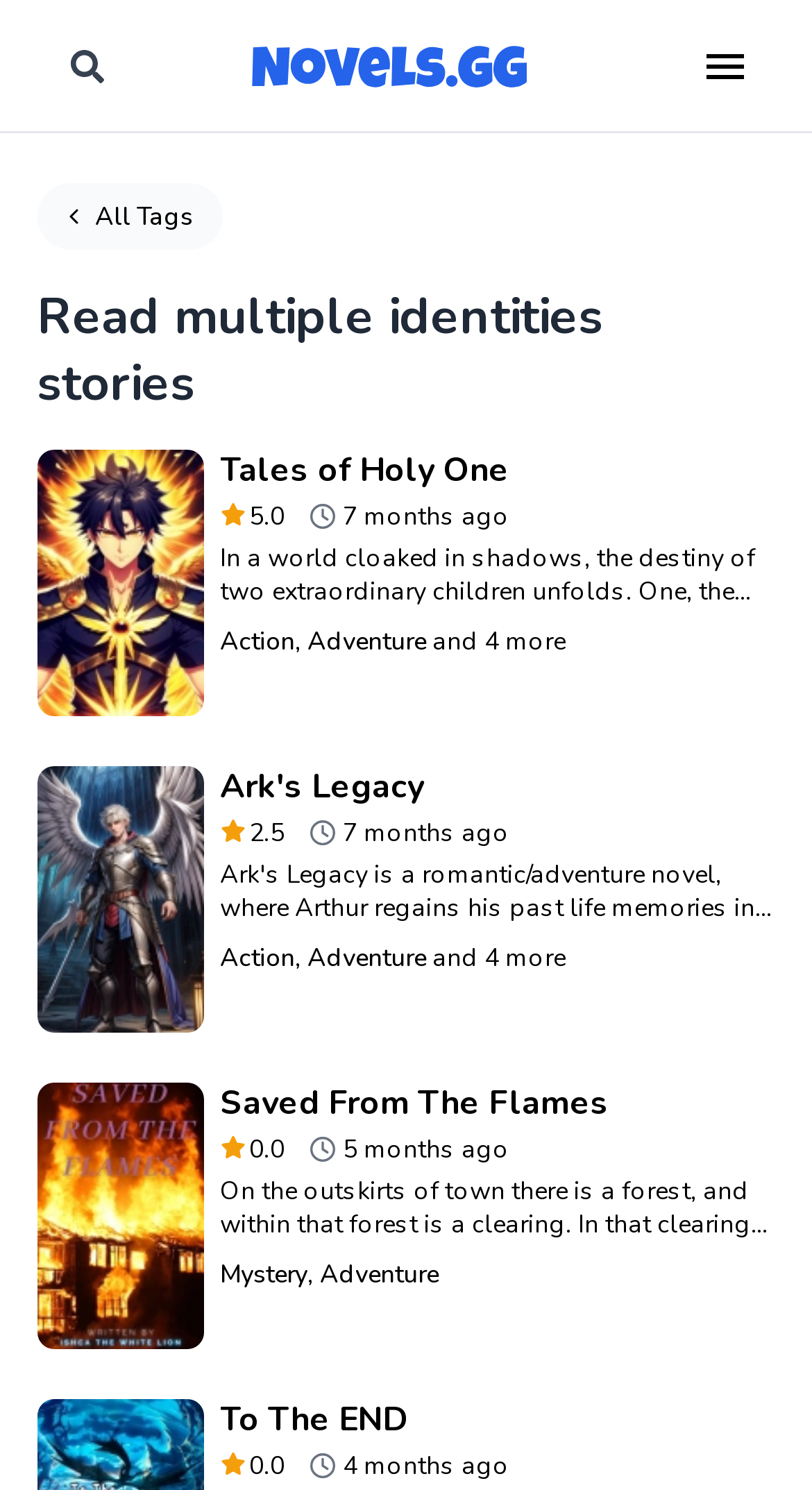Find and extract the text of the primary heading on the webpage.

Tales of Holy One